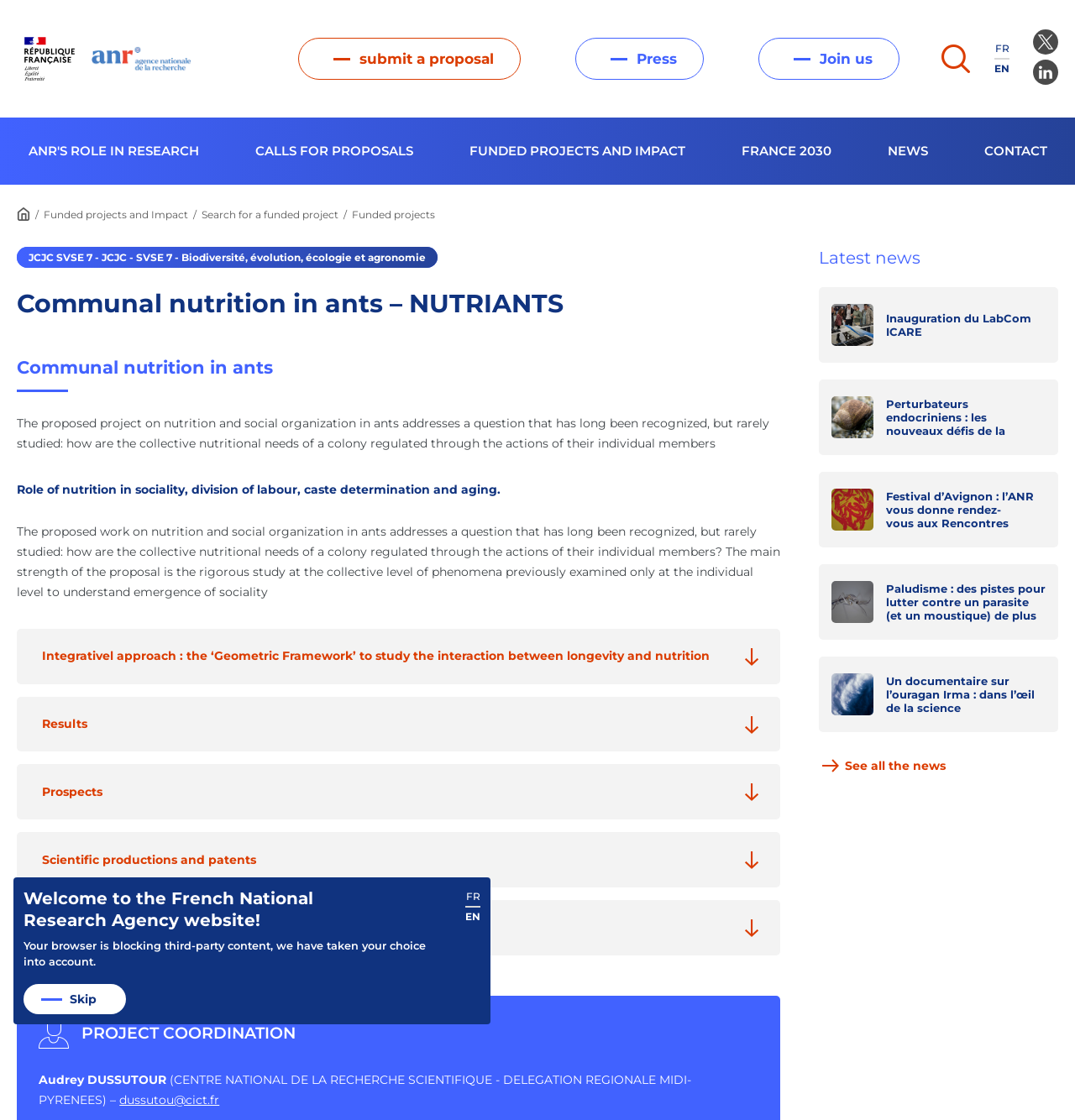For the following element description, predict the bounding box coordinates in the format (top-left x, top-left y, bottom-right x, bottom-right y). All values should be floating point numbers between 0 and 1. Description: Calls for proposals

[0.211, 0.105, 0.41, 0.165]